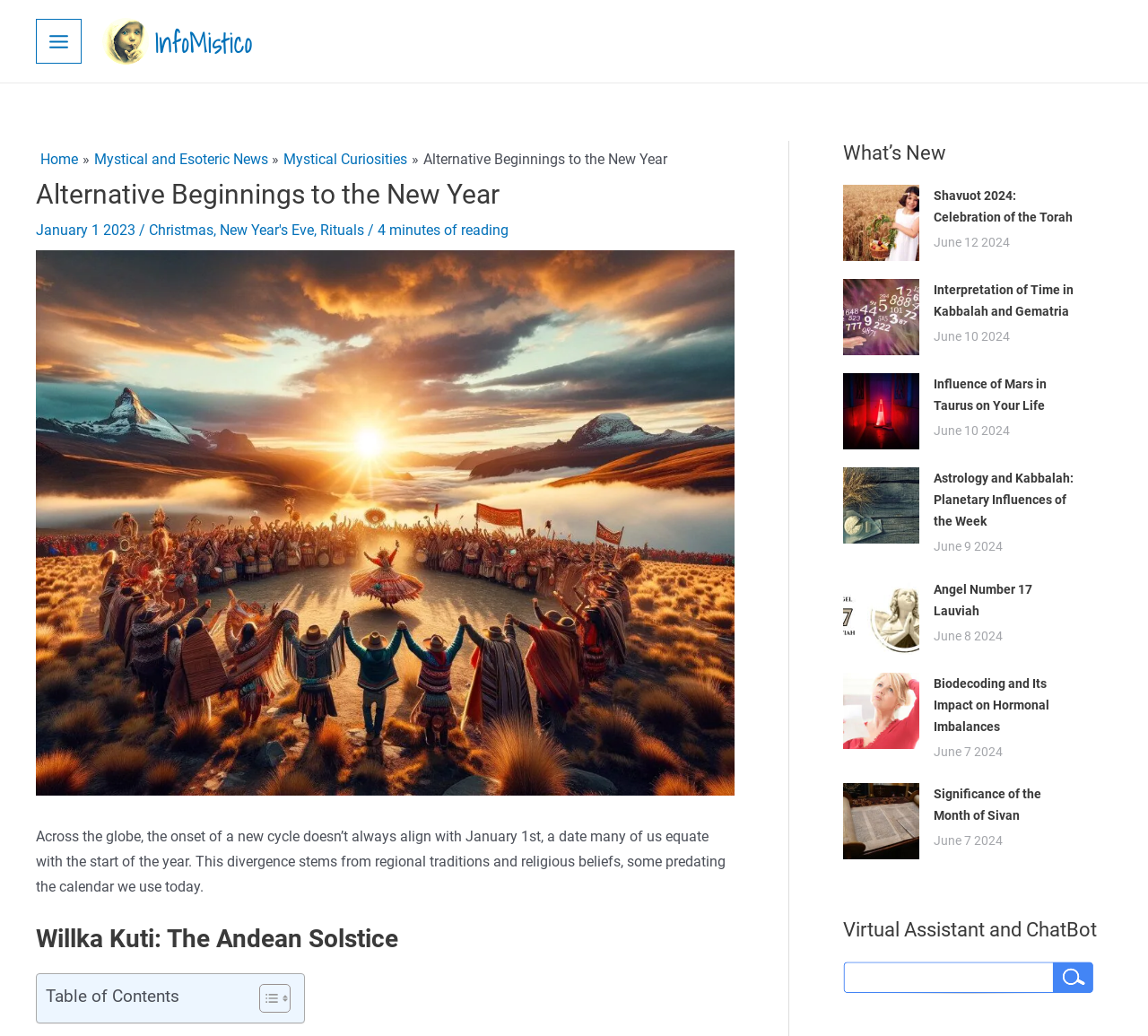Respond with a single word or short phrase to the following question: 
What is the date of the article 'Shavuot 2024: Celebration of the Torah'?

June 12 2024